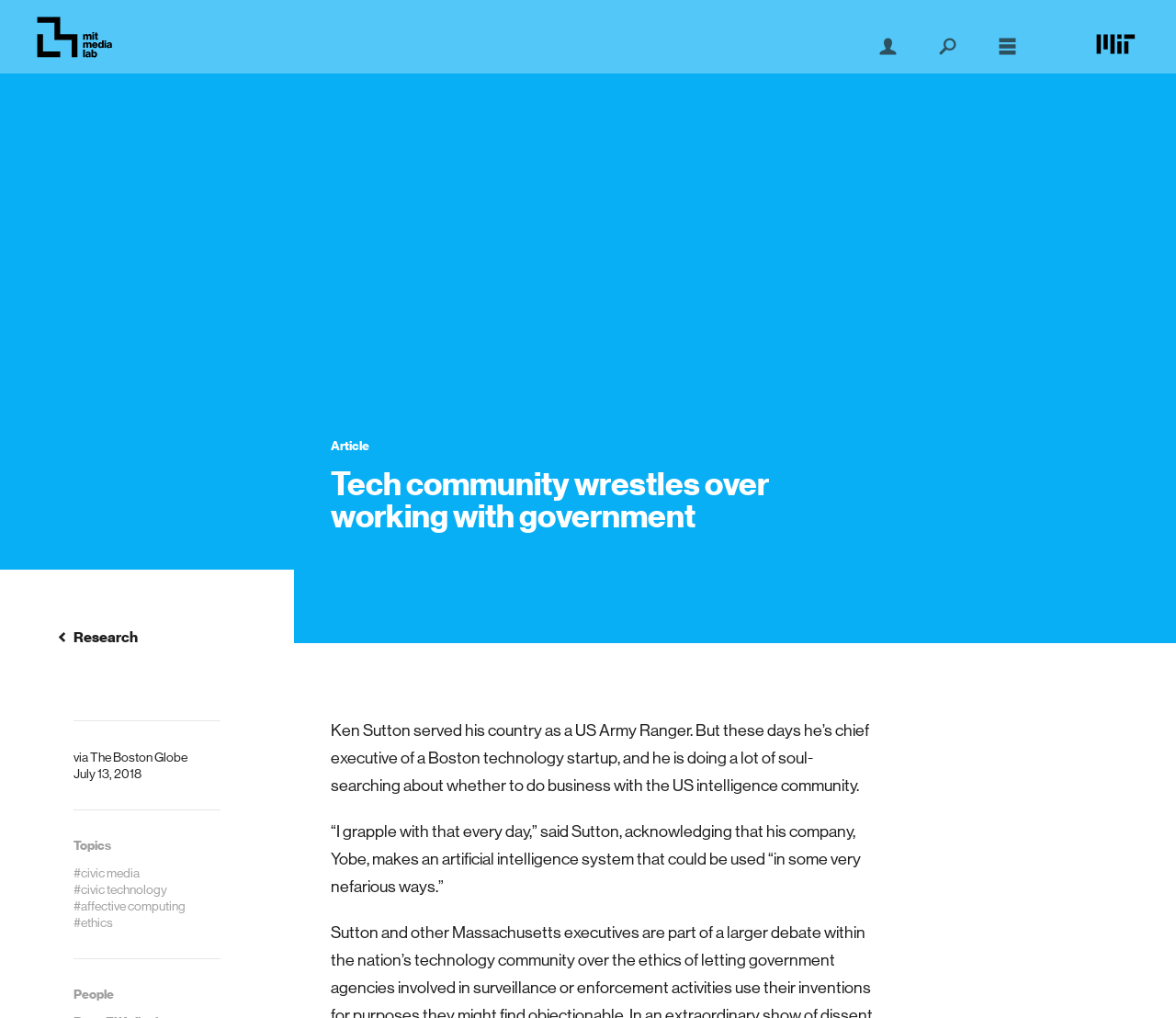Write an elaborate caption that captures the essence of the webpage.

This webpage appears to be a news article about the tech industry's unrest regarding working with the government. At the top left, there is a small image and a link, likely a logo or a navigation button. To the right of this, there are three more links with corresponding images, labeled "User", "Search", and "Nav", which are likely navigation or profile links.

Below these links, there is a heading that reads "Tech community wrestles over working with government" in a prominent font. Underneath this heading, there is a static text that says "Article". 

On the left side of the page, there are several links and images, including a link to "Research" with a small image, and a citation section that mentions "The Boston Globe" and a date, "July 13, 2018". 

Further down, there are two headings, "Topics" and "People", with several links underneath each heading. The "Topics" section includes links to "#civic media", "#civic technology", "#affective computing", and "#ethics". The "People" section appears to be a brief profile or quote from Ken Sutton, the CEO of a Boston technology startup, discussing his concerns about doing business with the US intelligence community.

The main content of the article is a passage of text that describes Ken Sutton's dilemma, including a quote from him about grappling with the potential nefarious uses of his company's artificial intelligence system.